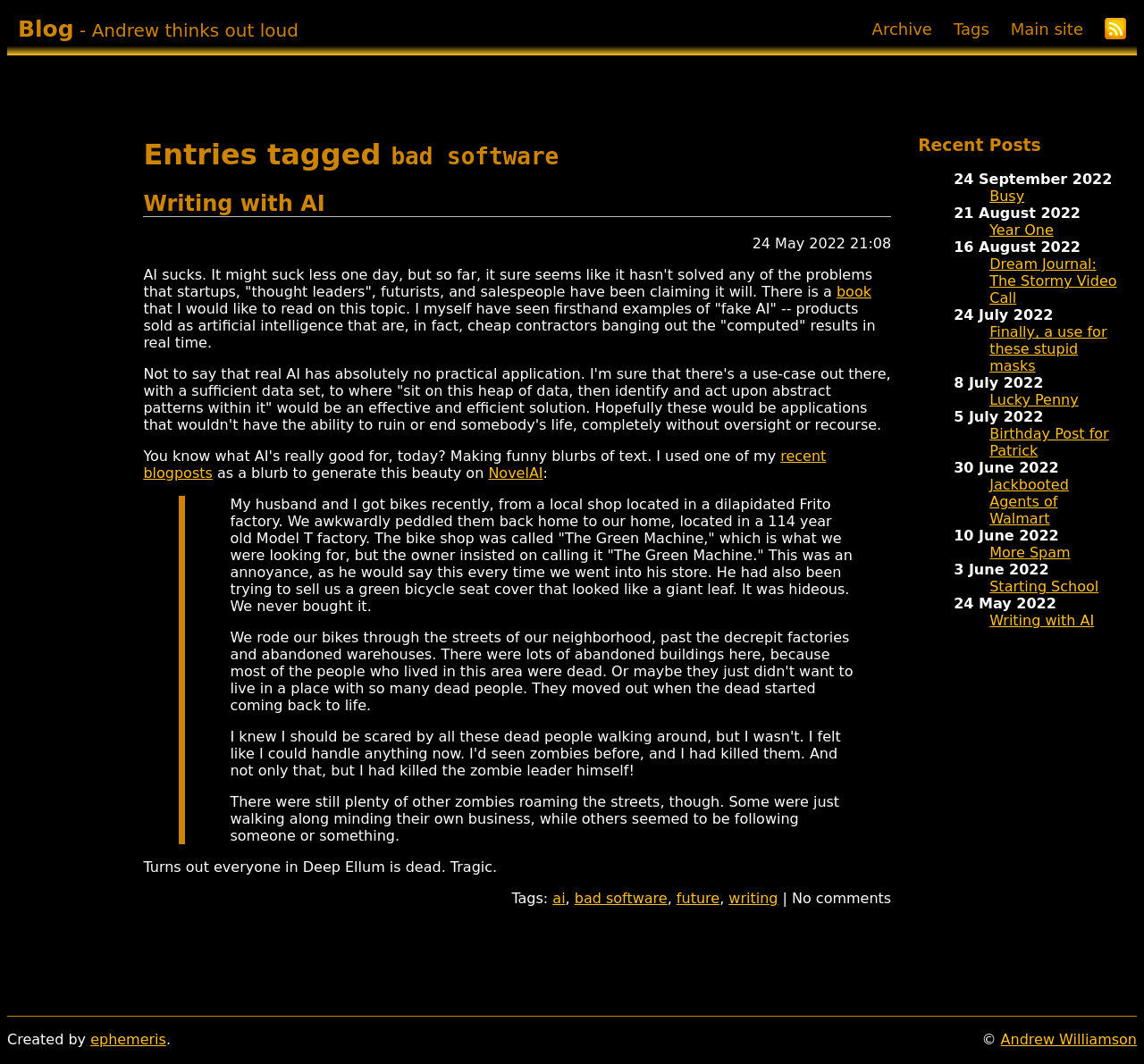Answer the question below with a single word or a brief phrase: 
What is the title of the first blog post?

Entries tagged bad software